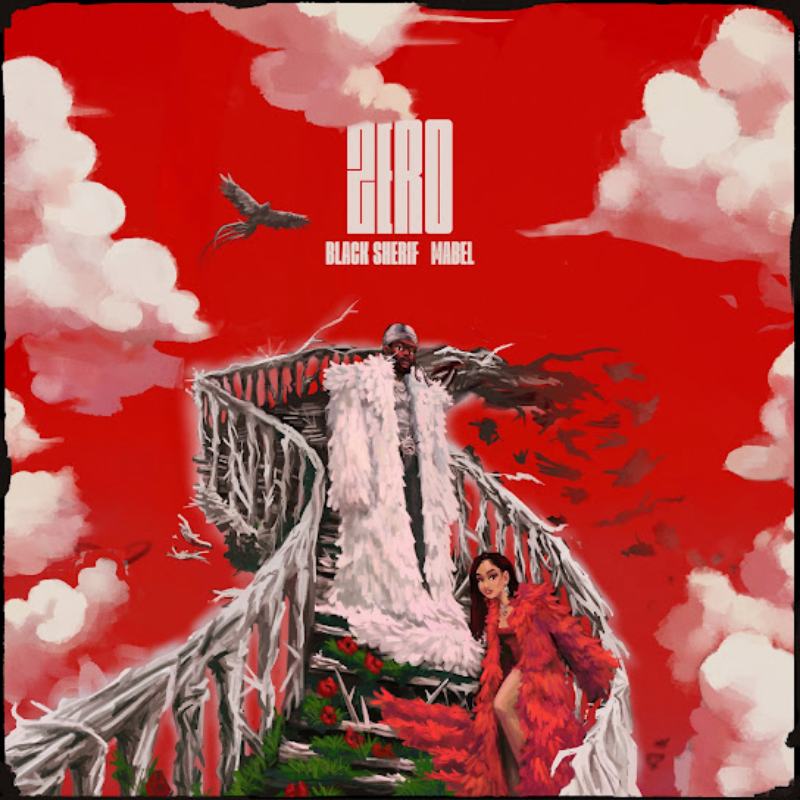Provide your answer in one word or a succinct phrase for the question: 
What is Mabel wearing?

Red ensemble